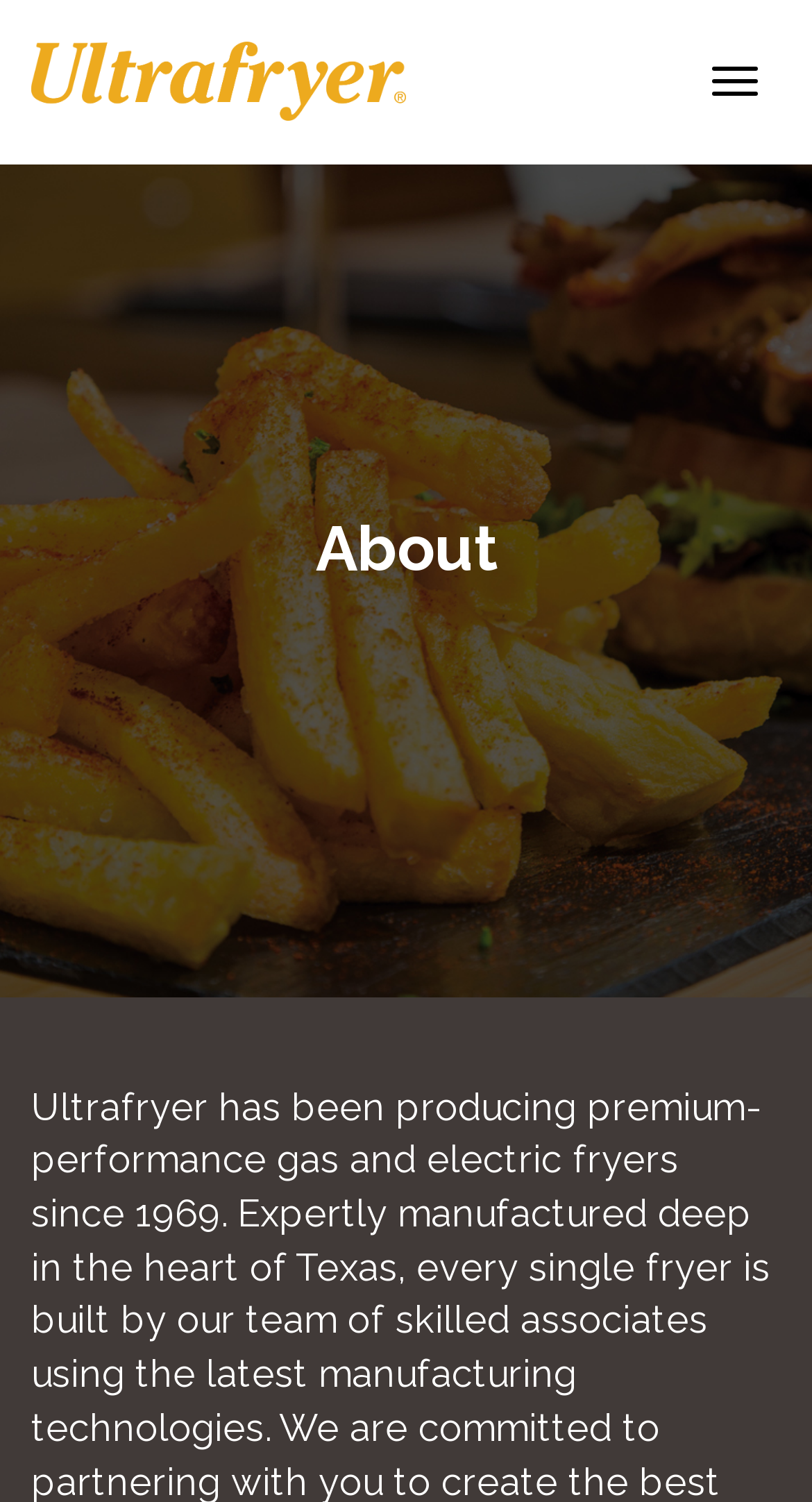Please find the bounding box for the UI component described as follows: "Toggle navigation".

[0.849, 0.031, 0.962, 0.078]